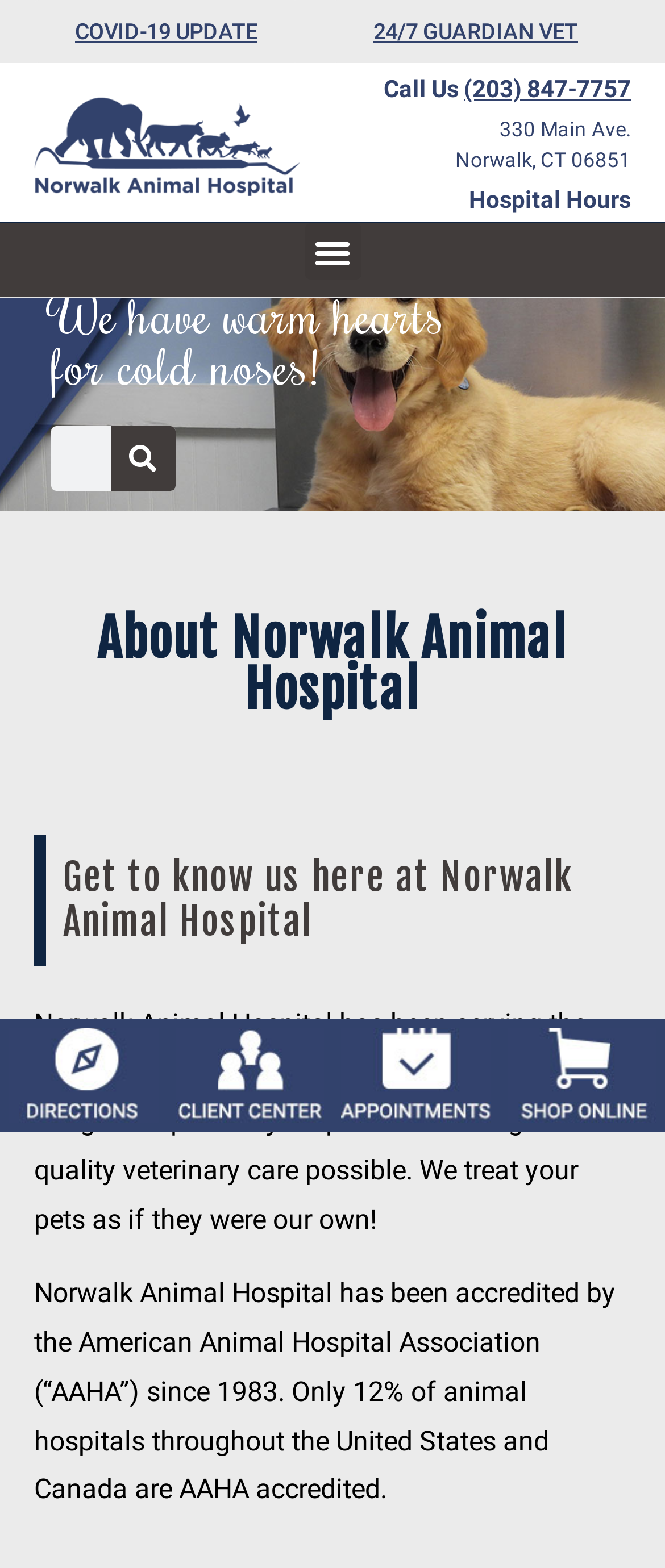Given the element description: "Search", predict the bounding box coordinates of this UI element. The coordinates must be four float numbers between 0 and 1, given as [left, top, right, bottom].

[0.165, 0.272, 0.263, 0.313]